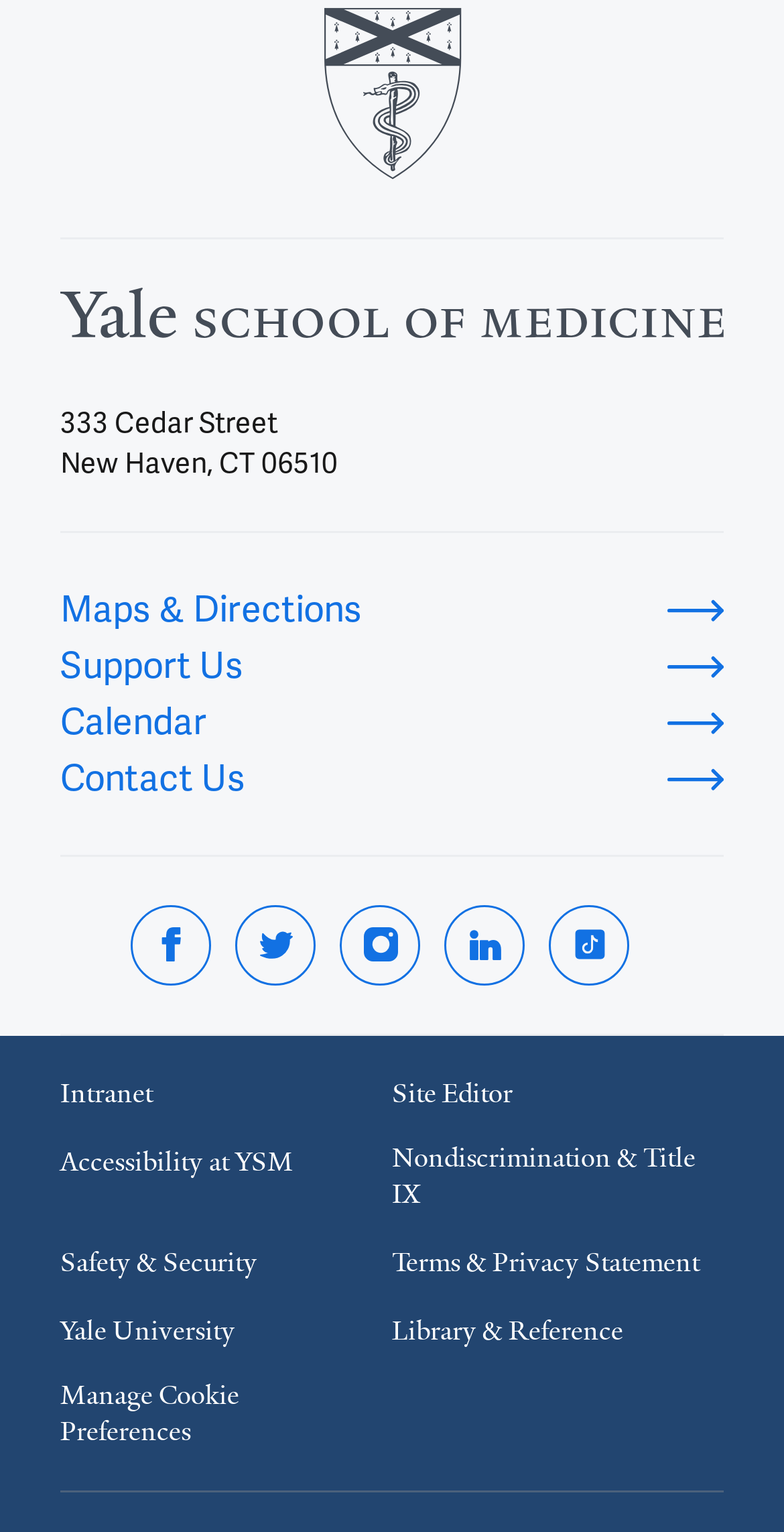Find the bounding box coordinates of the clickable area that will achieve the following instruction: "Check Accessibility at YSM".

[0.077, 0.747, 0.374, 0.771]